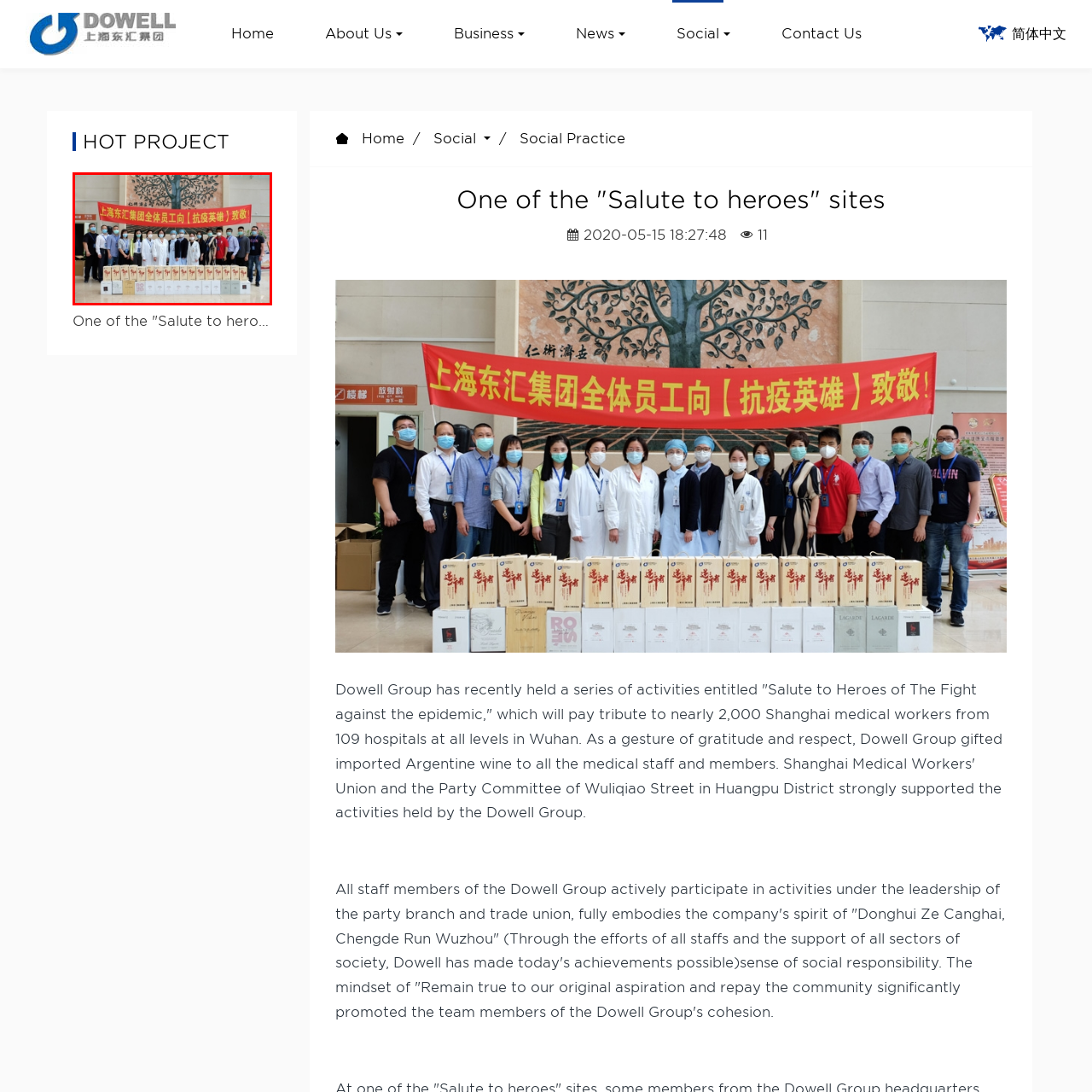Look closely at the zone within the orange frame and give a detailed answer to the following question, grounding your response on the visual details: 
What is arranged below the banner?

The image shows a neat arrangement of boxes below the banner, and upon closer inspection, it is clear that these boxes contain imported Argentine wine, which is a symbol of gratitude towards the healthcare professionals.